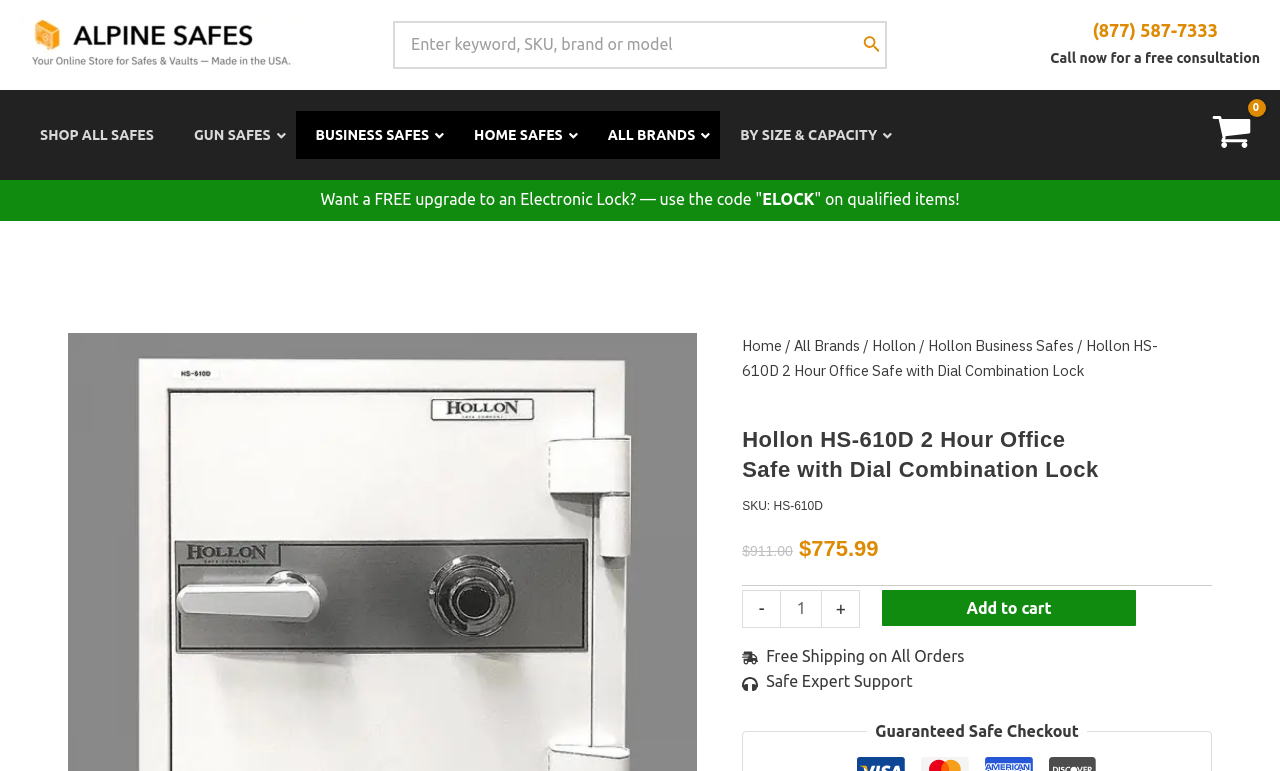What is the storage capacity of the safe?
Look at the image and respond with a one-word or short phrase answer.

1.51 cubic feet